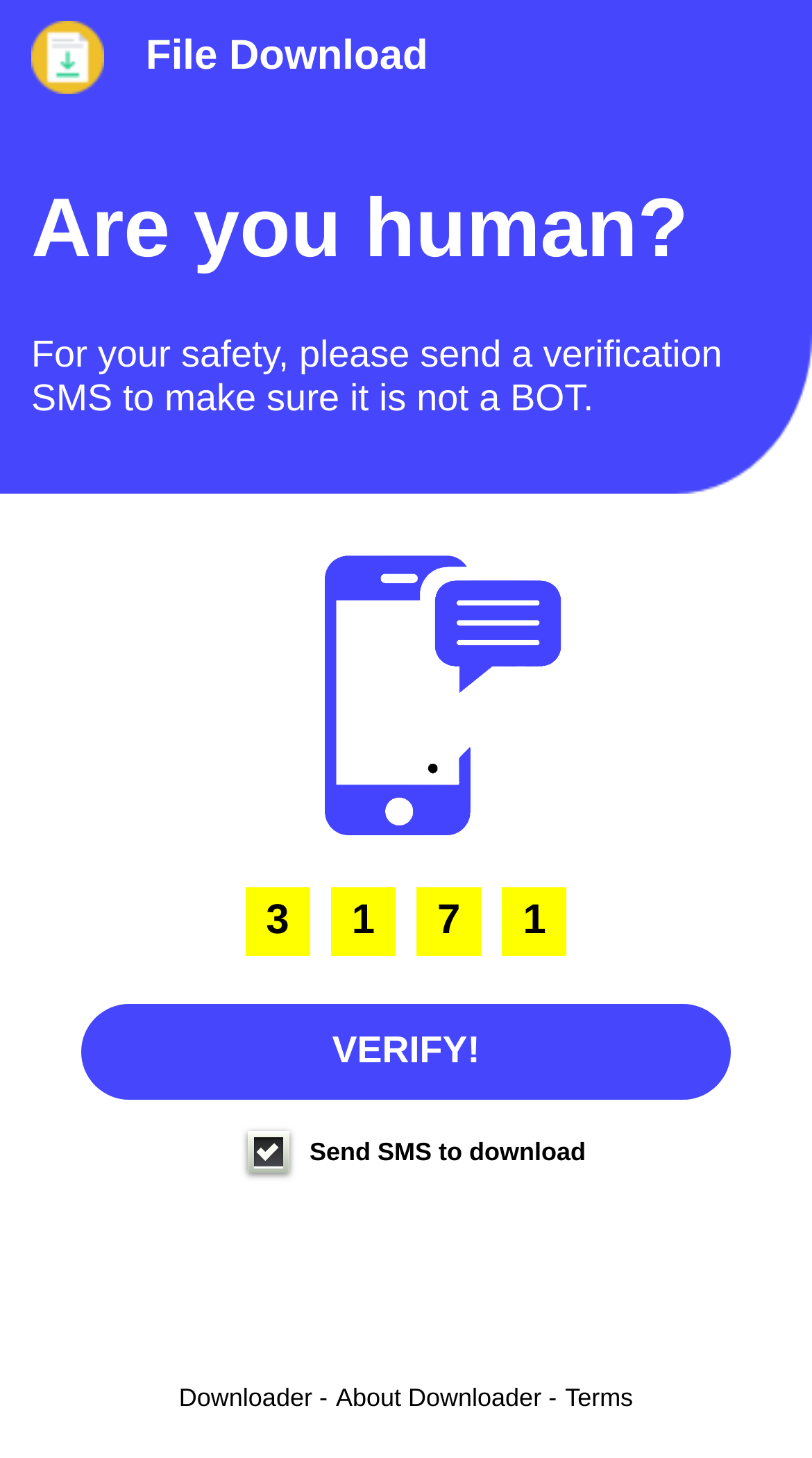Generate the text of the webpage's primary heading.

Are you human?